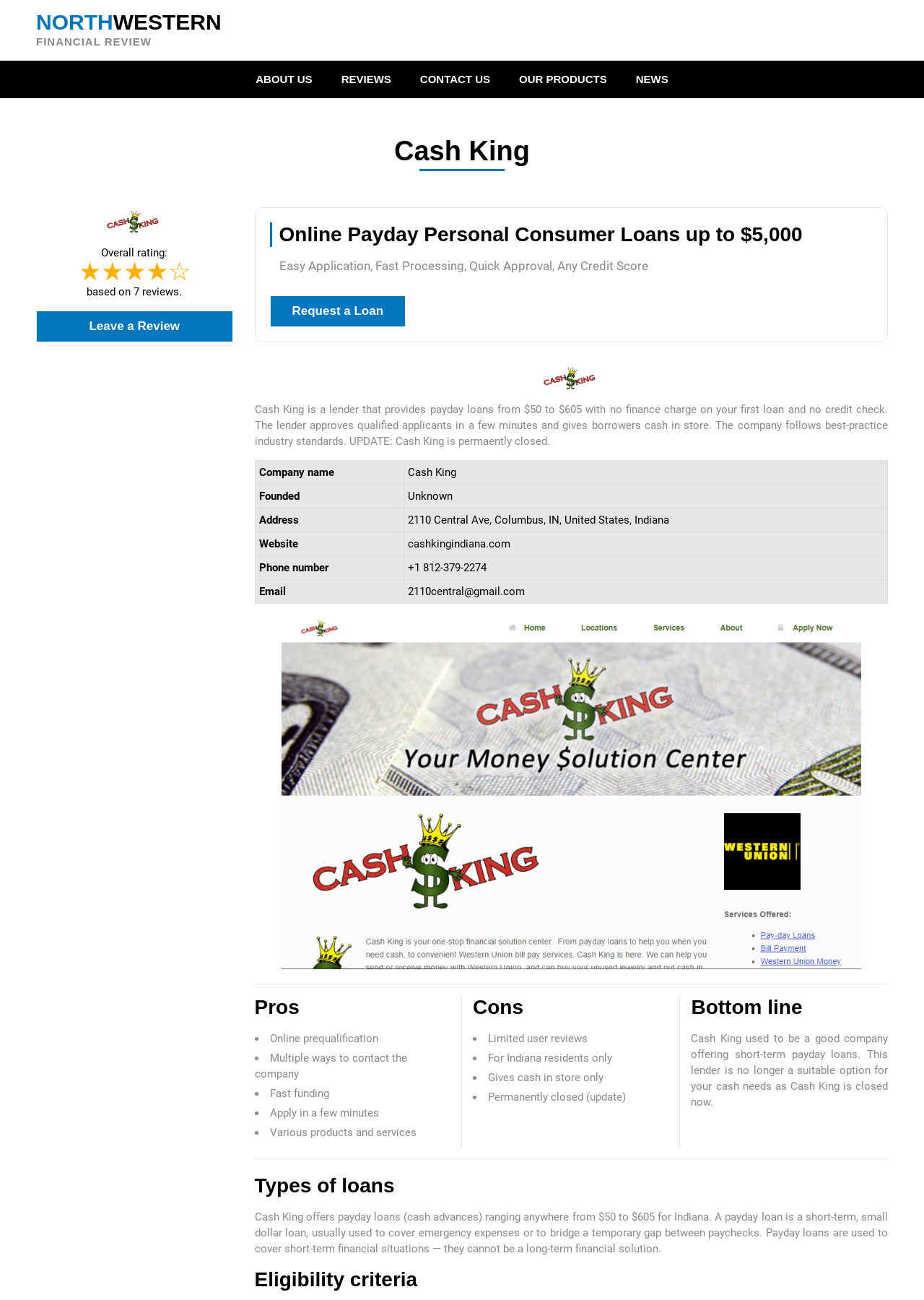Generate a thorough description of the webpage.

The webpage is about Cash King, a lender that provides payday loans. At the top, there is a navigation menu with links to "NORTHWESTERN FINANCIAL REVIEW", "ABOUT US", "REVIEWS", "CONTACT US", "OUR PRODUCTS", and "NEWS". Below the navigation menu, there is a heading "Cash King" and a figure, likely a logo. 

To the right of the logo, there is a rating section with an overall rating of 4 out of 5 stars based on 7 reviews. Below the rating section, there is a heading "Online Payday Personal Consumer Loans up to $5,000" and a brief description of the loan process. There is also a "Request a Loan" button and a Cash King logo.

Below the loan description, there is a detailed description of Cash King, including its lending policies and the fact that it is permanently closed. There is also a table with information about the company, including its name, founding date, address, website, and phone number.

Further down the page, there are sections for "Pros" and "Cons" of using Cash King, each with a list of points. The "Pros" section highlights the convenience of online prequalification, multiple ways to contact the company, fast funding, and various products and services. The "Cons" section notes the limited user reviews, the fact that it is only available to Indiana residents, and that it gives cash in store only, as well as the update that it is permanently closed.

Below the "Pros" and "Cons" sections, there is a "Bottom line" section that summarizes the fact that Cash King is no longer a suitable option for cash needs due to its closure. There are also sections for "Types of loans" and "Eligibility criteria" that provide more information about the loans offered by Cash King.